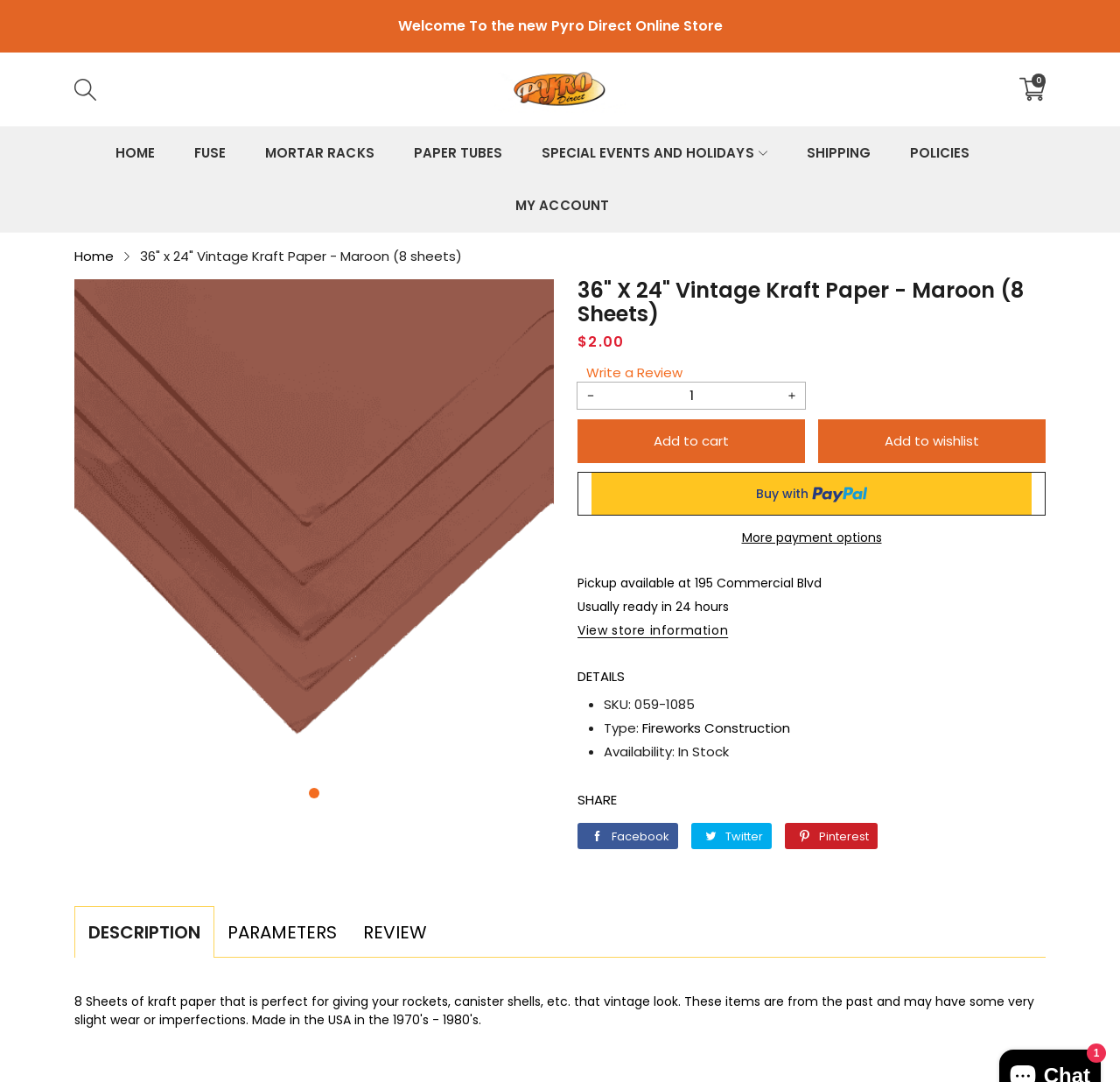Determine the bounding box coordinates for the element that should be clicked to follow this instruction: "Search for products". The coordinates should be given as four float numbers between 0 and 1, in the format [left, top, right, bottom].

[0.062, 0.067, 0.33, 0.099]